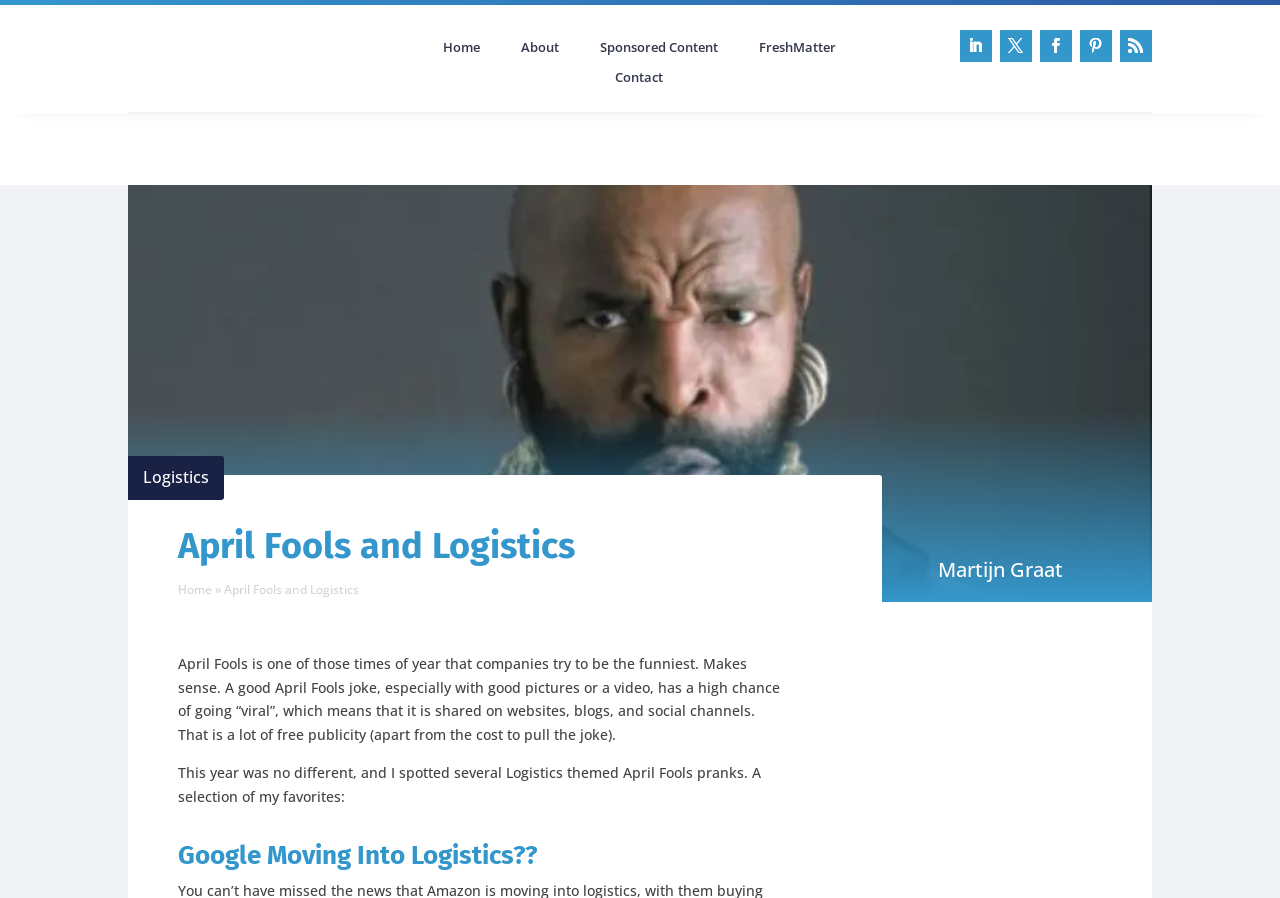Determine the bounding box coordinates of the region that needs to be clicked to achieve the task: "View the District Financial Transparency".

None